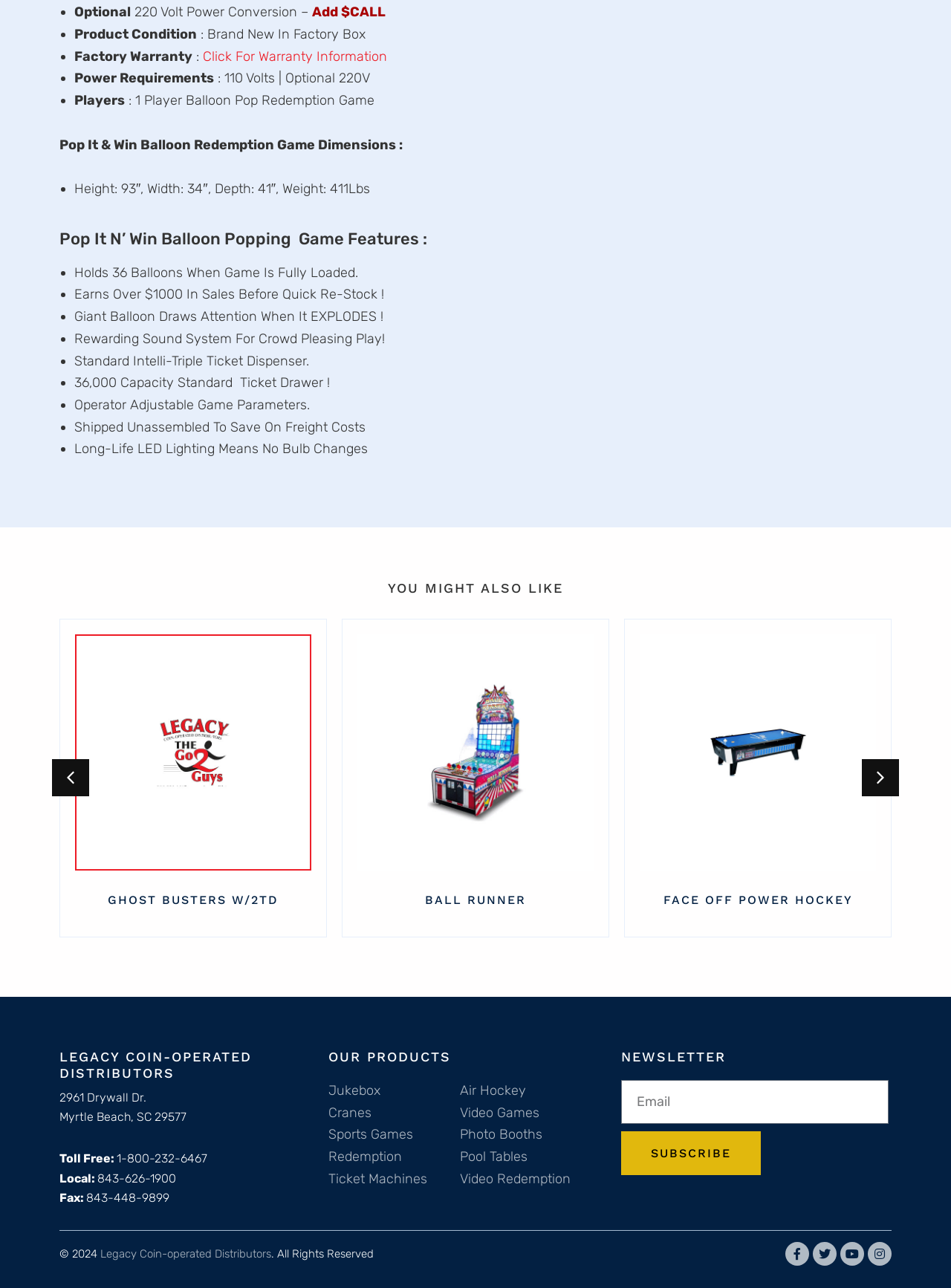Given the webpage screenshot and the description, determine the bounding box coordinates (top-left x, top-left y, bottom-right x, bottom-right y) that define the location of the UI element matching this description: Cranes

[0.345, 0.857, 0.391, 0.87]